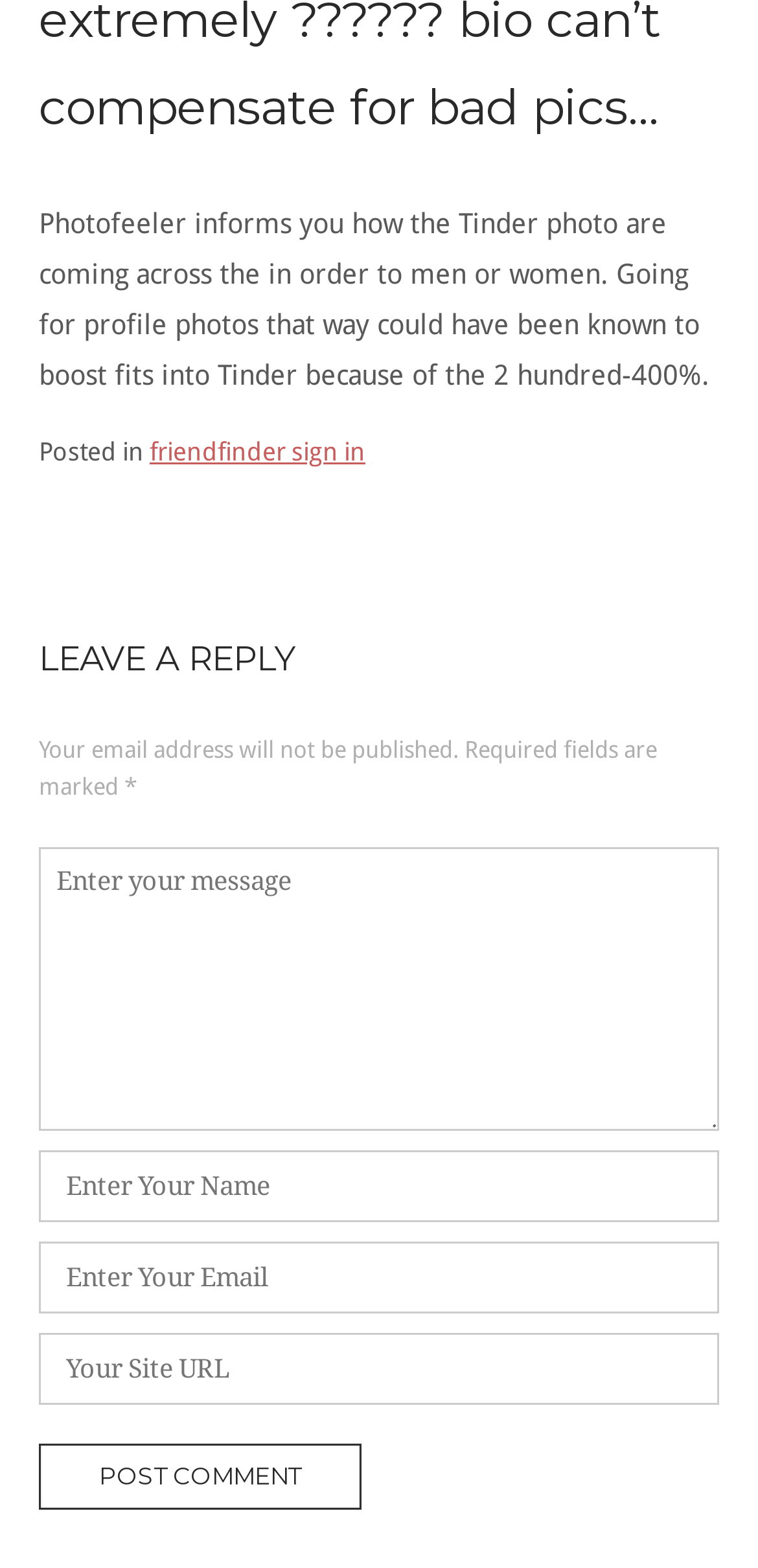Identify the bounding box of the HTML element described here: "friendfinder sign in". Provide the coordinates as four float numbers between 0 and 1: [left, top, right, bottom].

[0.197, 0.279, 0.482, 0.298]